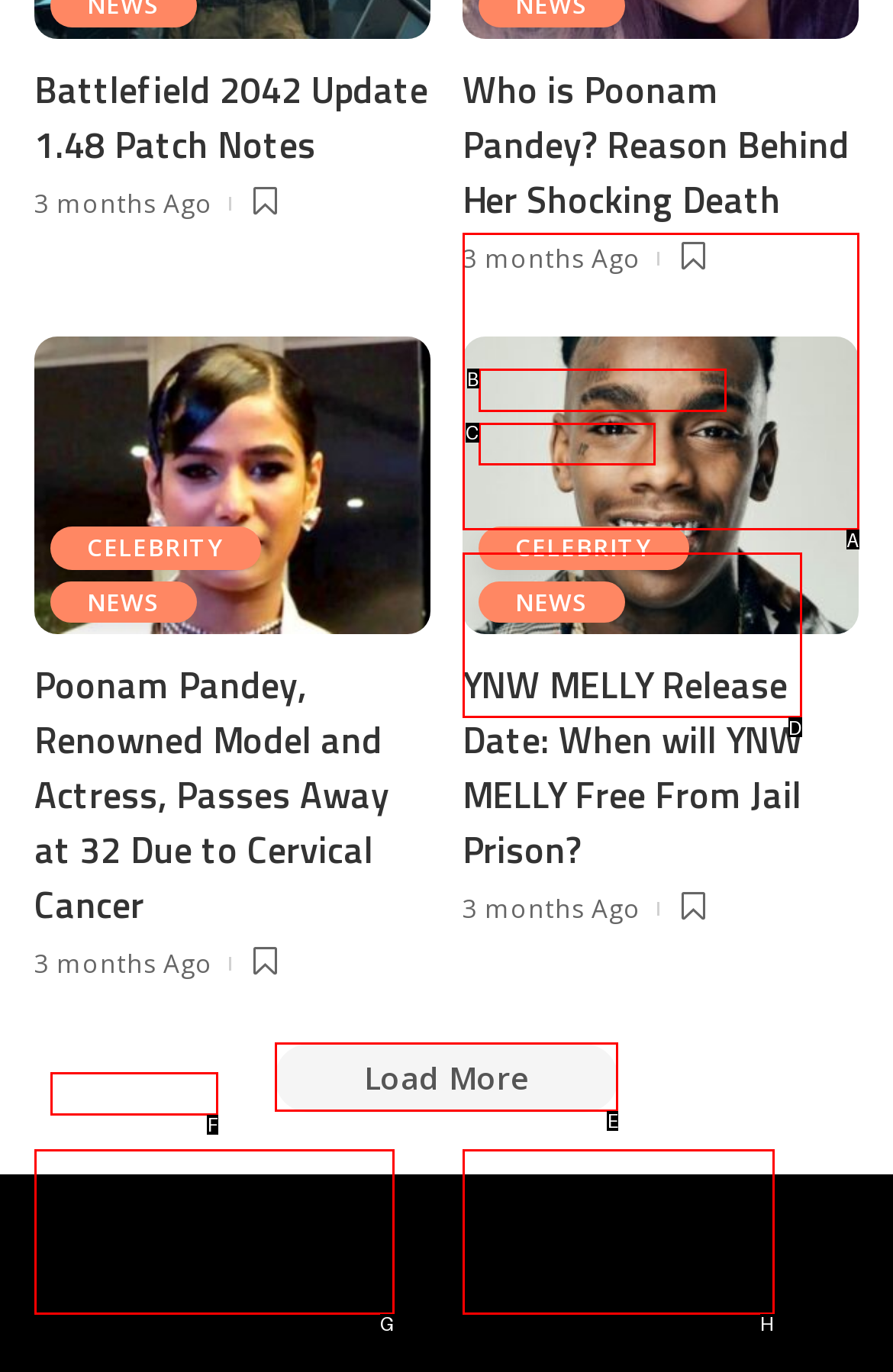Choose the letter that corresponds to the correct button to accomplish the task: Load more news articles
Reply with the letter of the correct selection only.

E